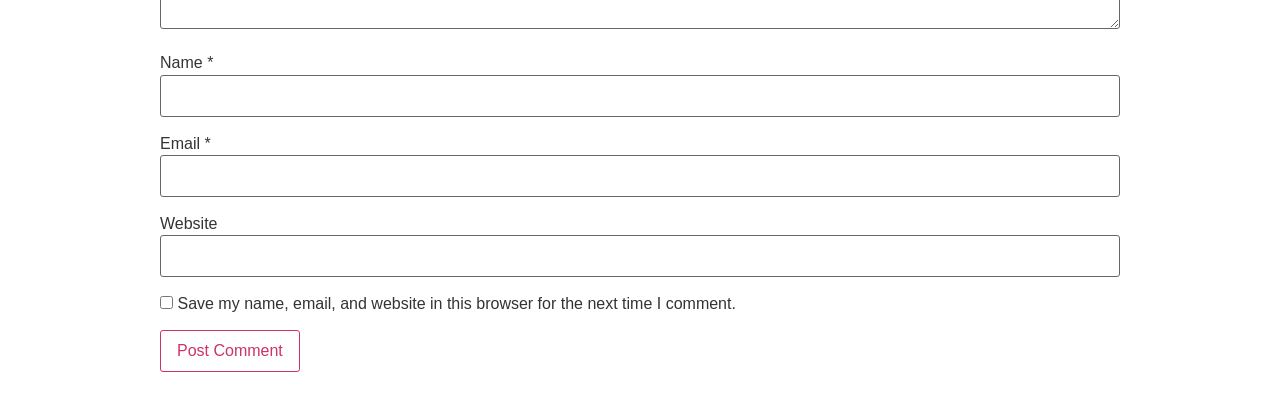What is the relationship between the 'Email' input field and the 'email-notes' description?
Refer to the screenshot and answer in one word or phrase.

Associated